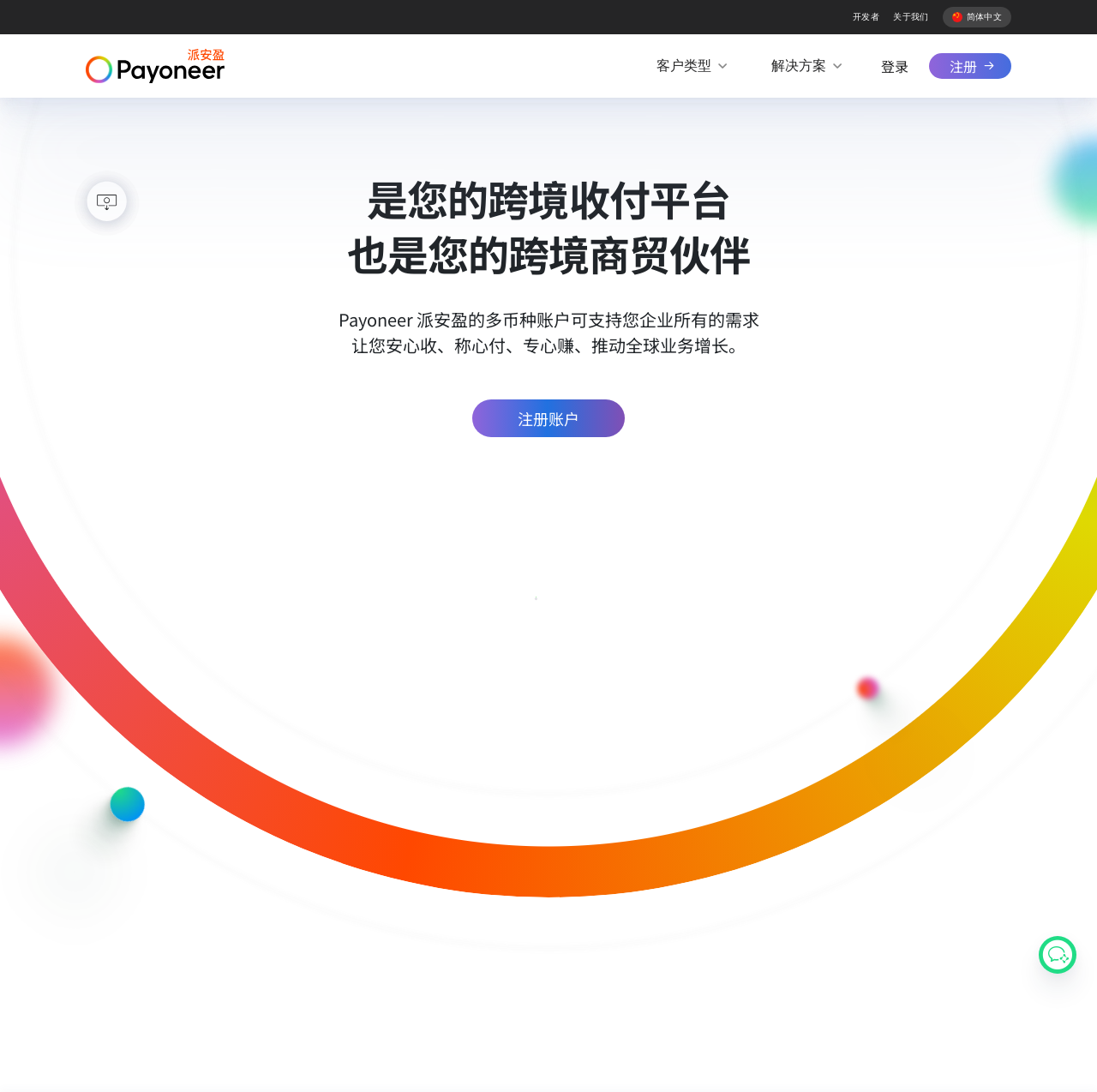How many links are in the top navigation bar?
Kindly give a detailed and elaborate answer to the question.

There are 5 links in the top navigation bar, which are '开发者', '关于我们', '简体中文', '客户类型', and '解决方案'.